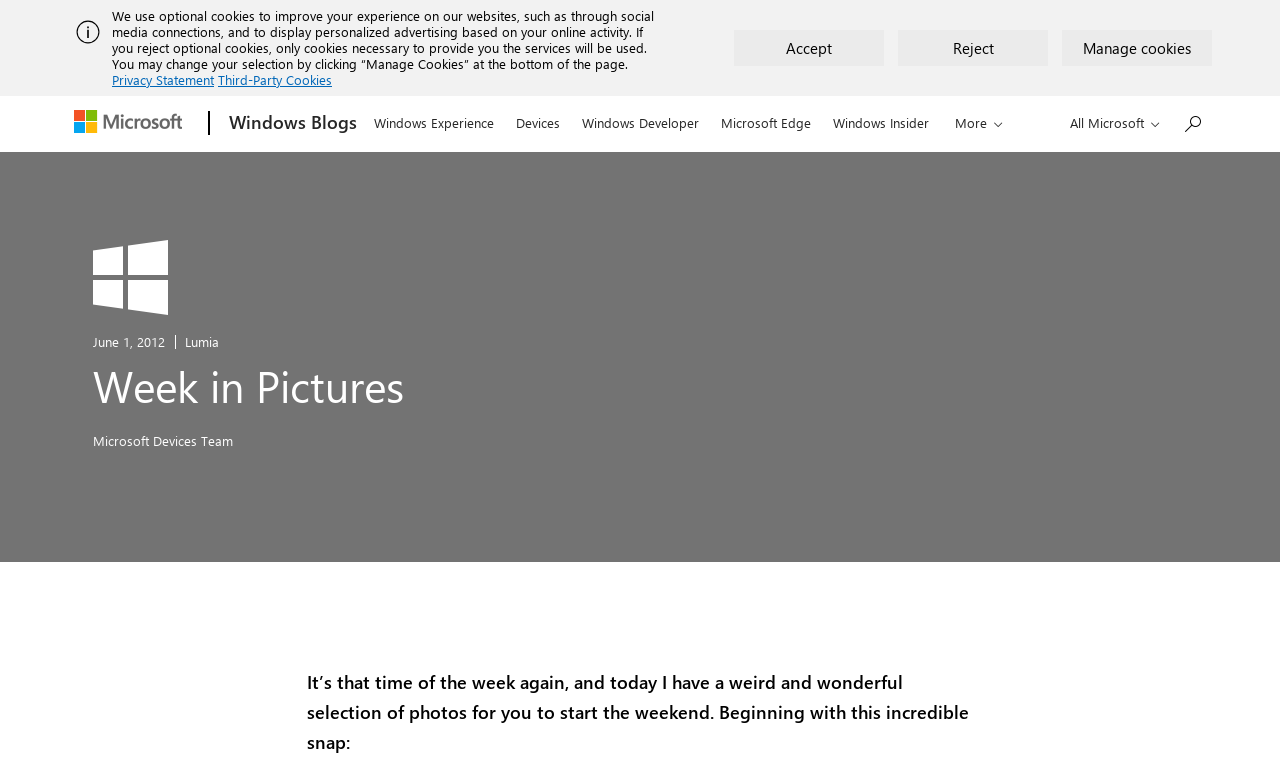Answer the following in one word or a short phrase: 
What is the topic of the blog post?

Week in Pictures